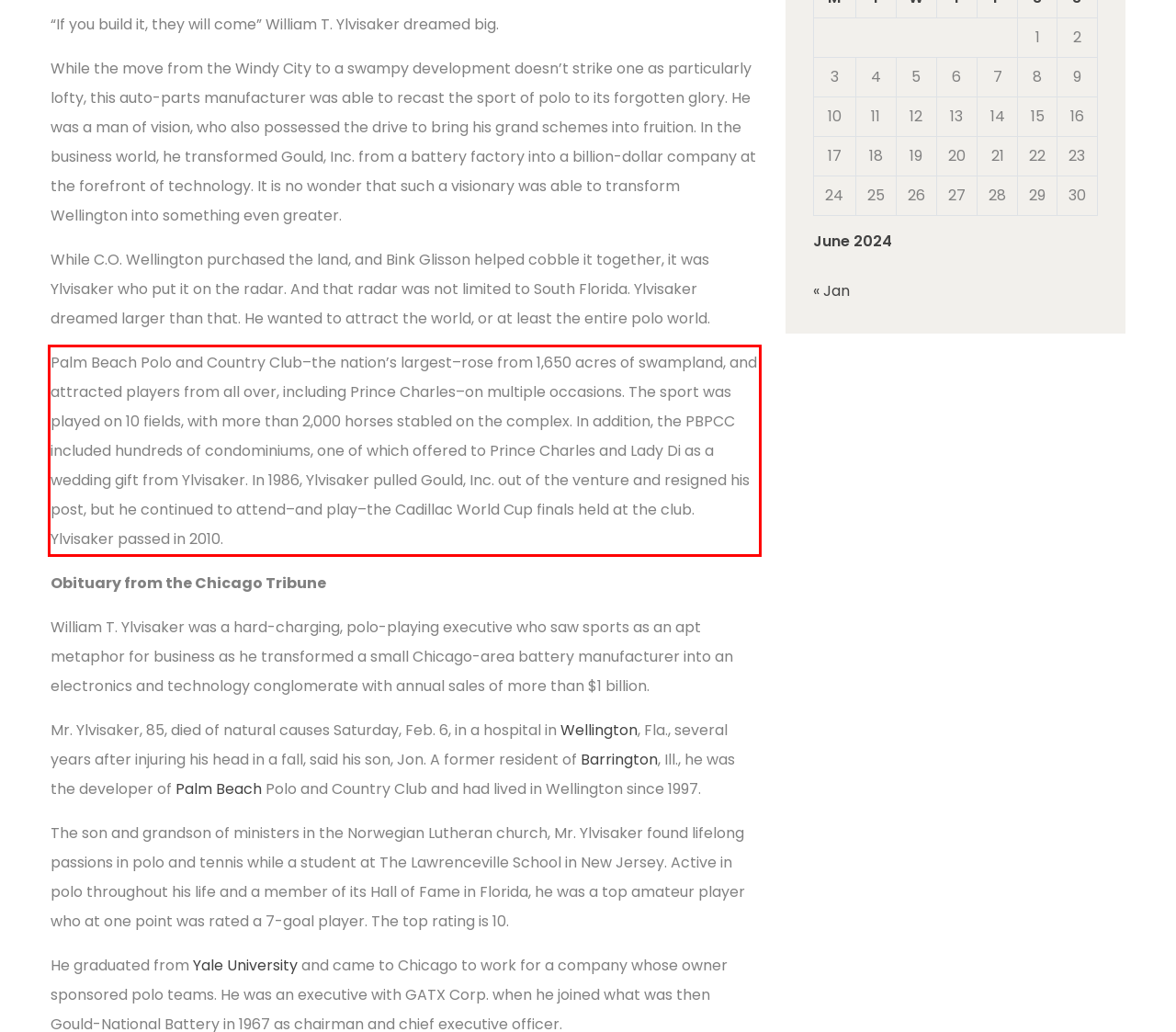Analyze the screenshot of the webpage that features a red bounding box and recognize the text content enclosed within this red bounding box.

Palm Beach Polo and Country Club–the nation’s largest–rose from 1,650 acres of swampland, and attracted players from all over, including Prince Charles–on multiple occasions. The sport was played on 10 fields, with more than 2,000 horses stabled on the complex. In addition, the PBPCC included hundreds of condominiums, one of which offered to Prince Charles and Lady Di as a wedding gift from Ylvisaker. In 1986, Ylvisaker pulled Gould, Inc. out of the venture and resigned his post, but he continued to attend–and play–the Cadillac World Cup finals held at the club. Ylvisaker passed in 2010.